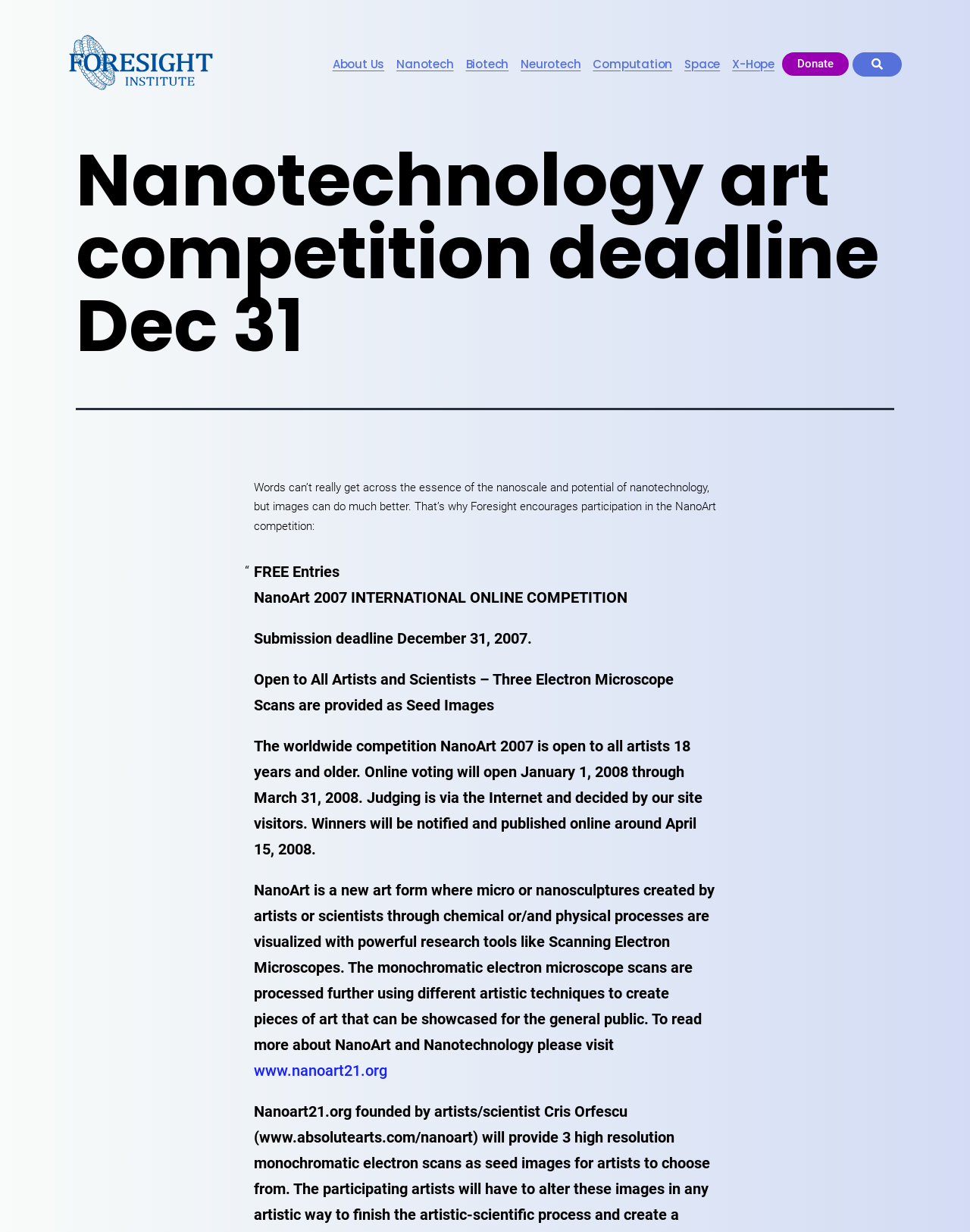Determine the bounding box coordinates for the area that should be clicked to carry out the following instruction: "Click on the discount link".

None